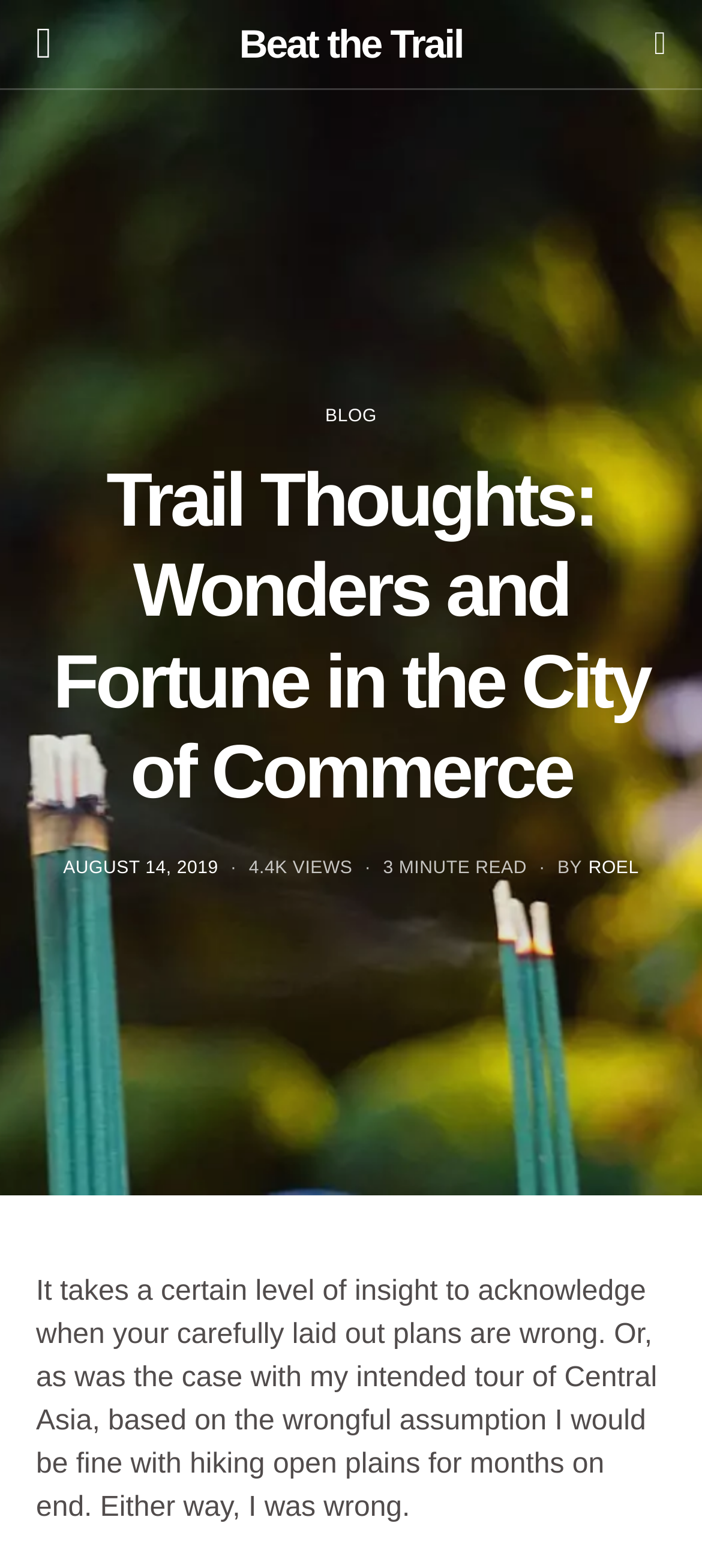Can you find and provide the main heading text of this webpage?

Trail Thoughts: Wonders and Fortune in the City of Commerce